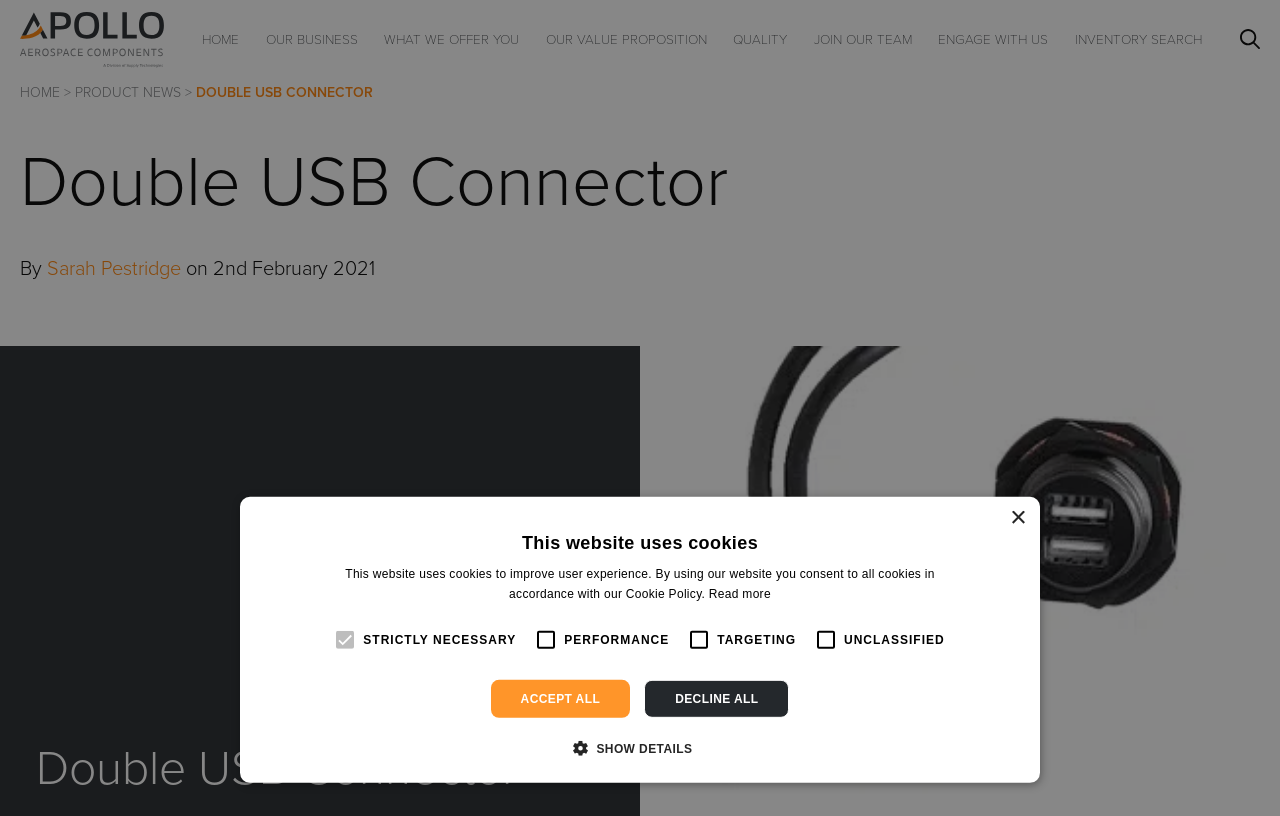Please provide the bounding box coordinates for the UI element as described: "value="unclassified"". The coordinates must be four floats between 0 and 1, represented as [left, top, right, bottom].

[0.63, 0.76, 0.661, 0.809]